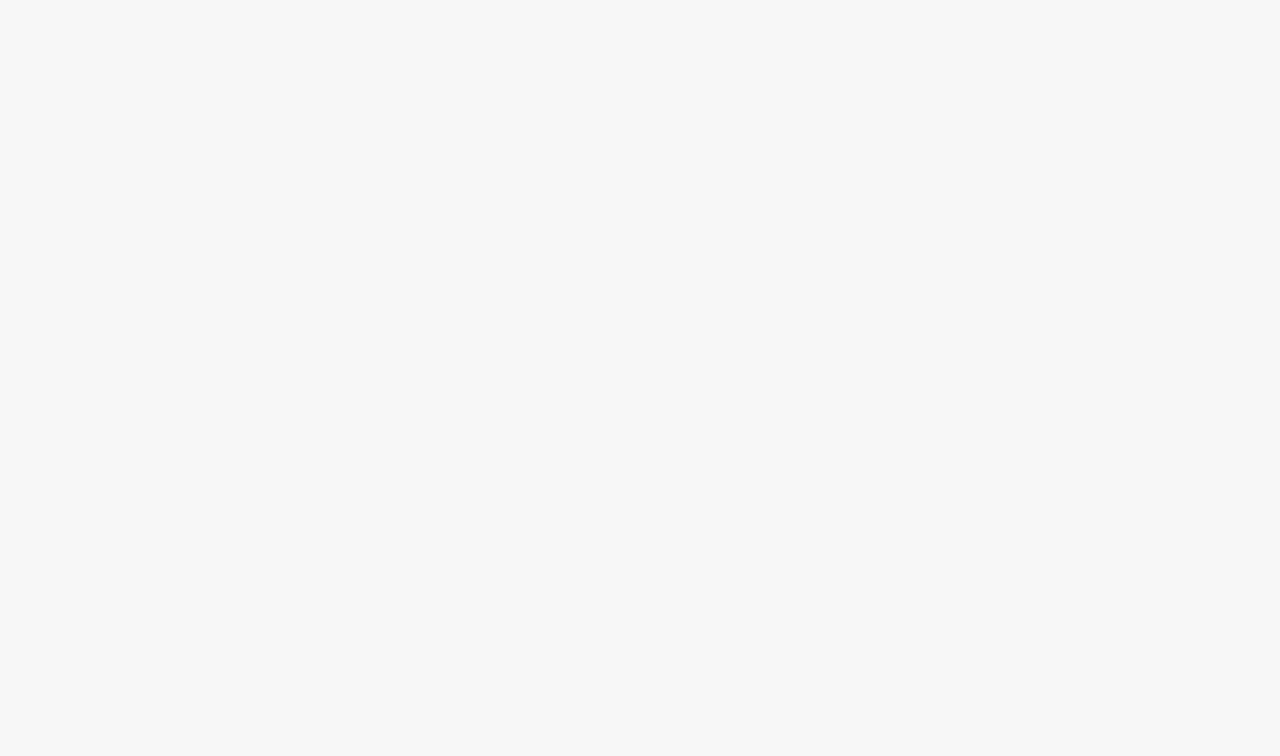Provide the bounding box coordinates of the section that needs to be clicked to accomplish the following instruction: "View Temple University news."

[0.206, 0.202, 0.392, 0.227]